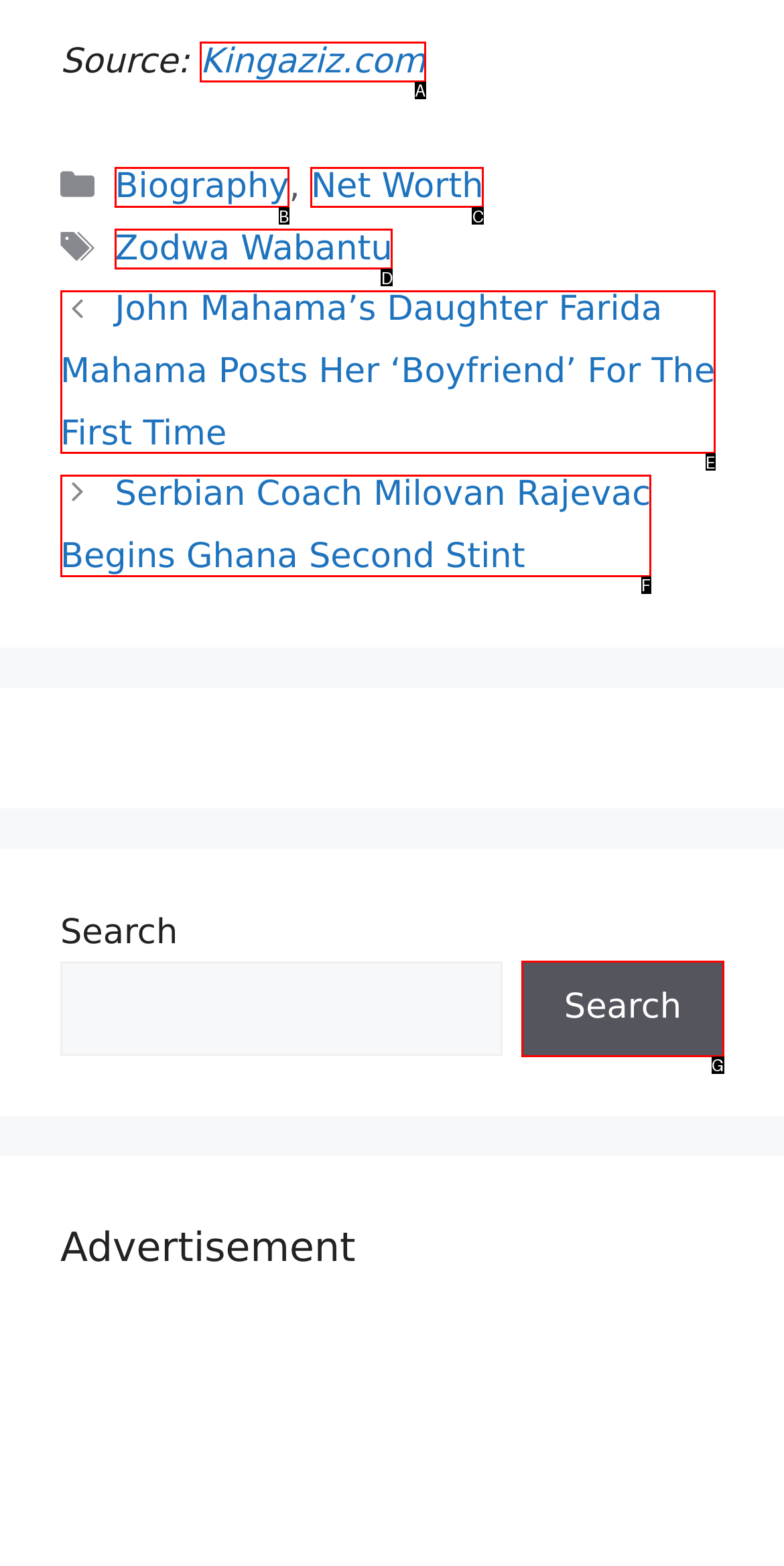Choose the HTML element that corresponds to the description: Net Worth
Provide the answer by selecting the letter from the given choices.

C